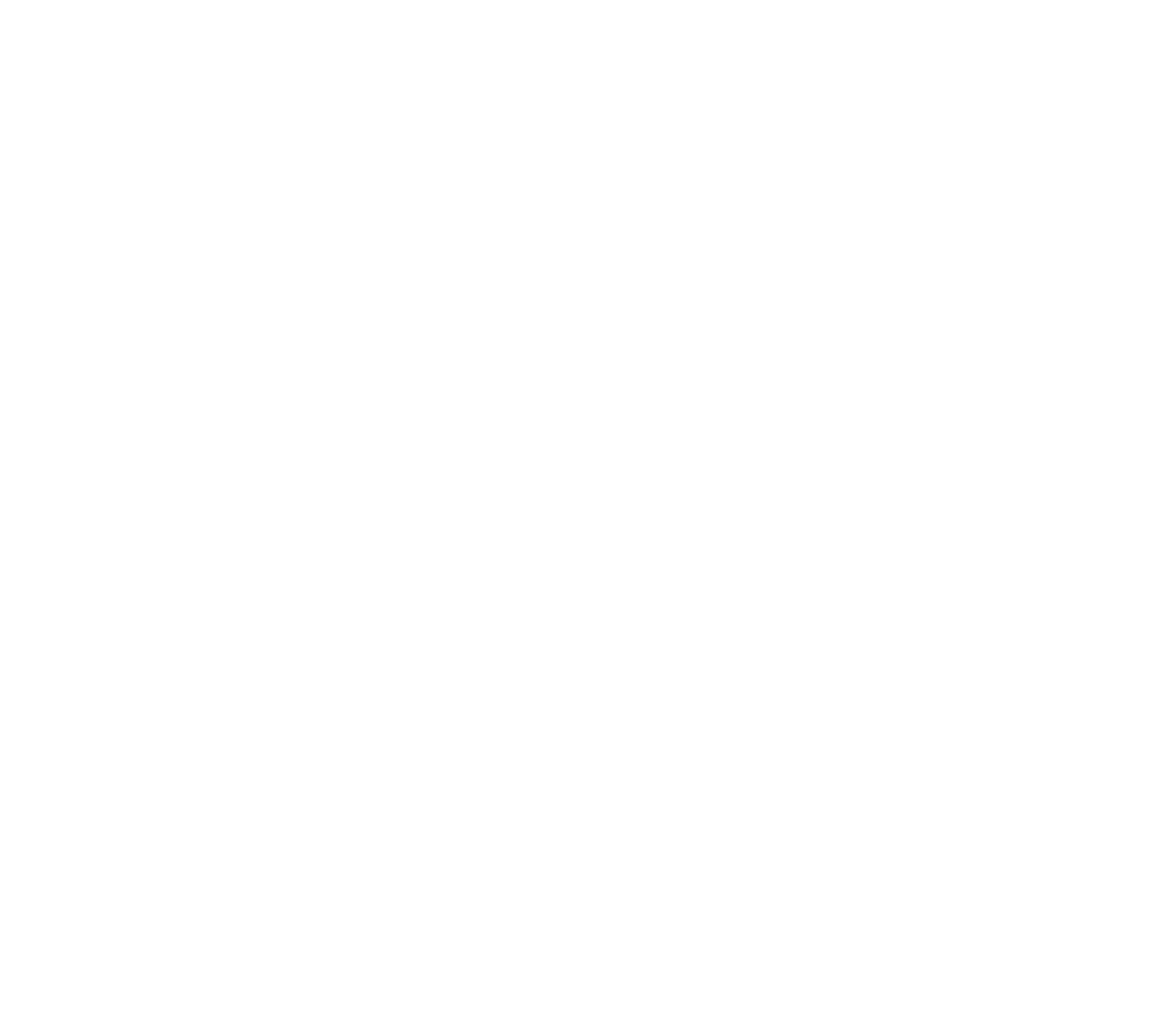Please provide a brief answer to the question using only one word or phrase: 
What categories are listed in the footer?

Delivery, Dollar Stores, etc.